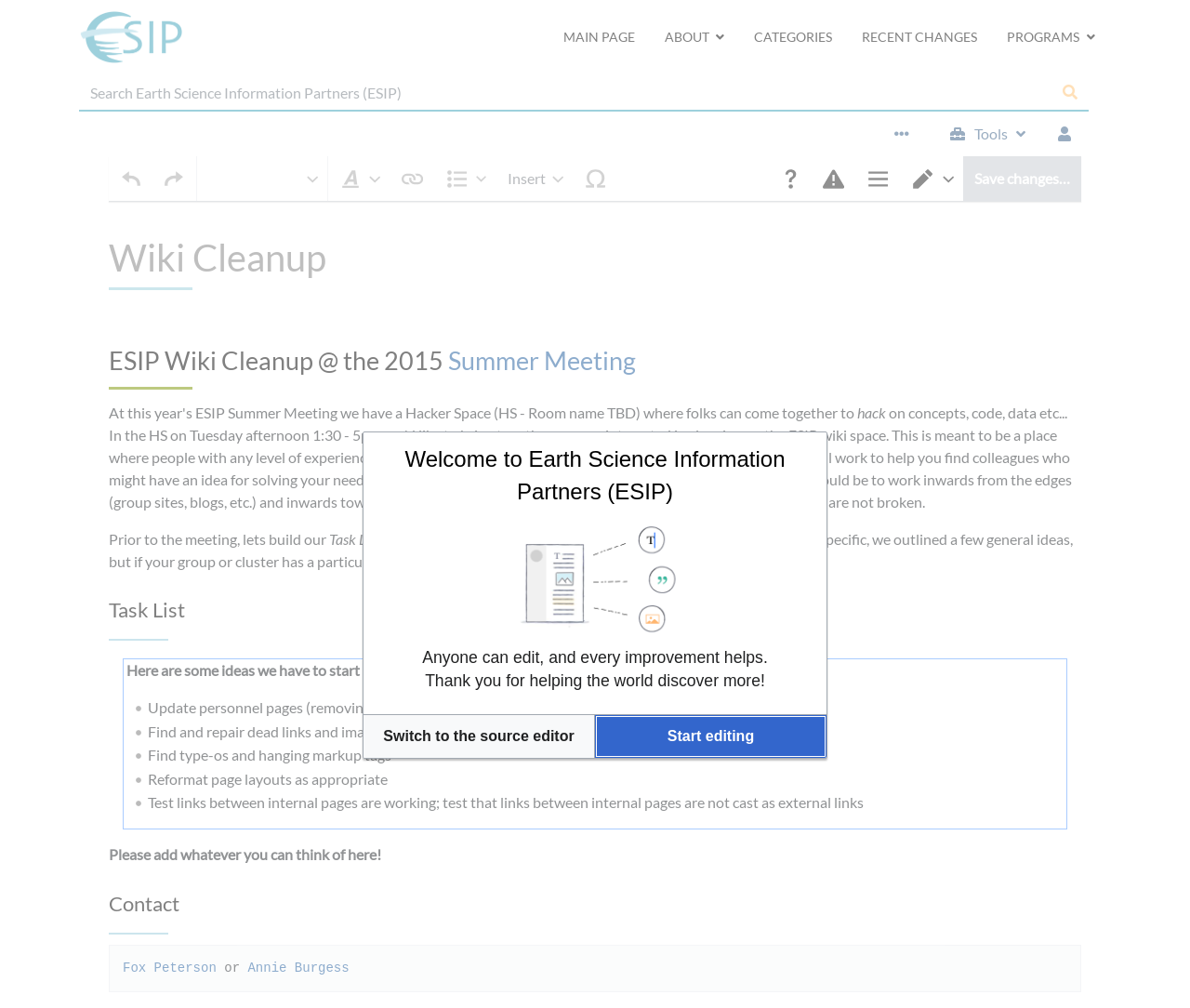Find the bounding box of the element with the following description: "Page options". The coordinates must be four float numbers between 0 and 1, formatted as [left, top, right, bottom].

[0.719, 0.155, 0.757, 0.199]